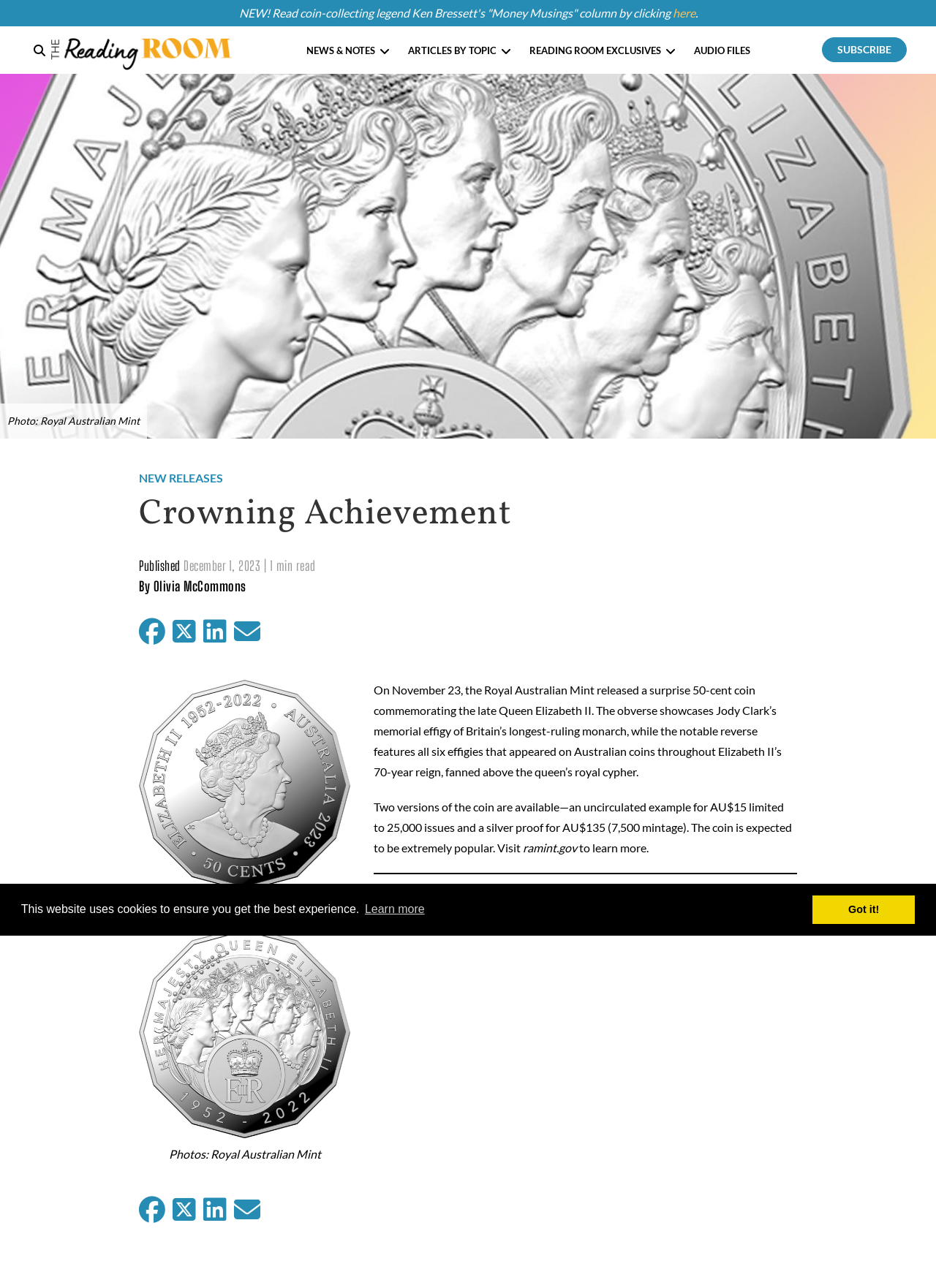Create an elaborate caption that covers all aspects of the webpage.

This webpage is an online resource for coin collectors, specifically focused on the "Crowning Achievement" article in "The Reading Room". At the top of the page, there is a cookie consent dialog with a message about the website using cookies, accompanied by "learn more about cookies" and "dismiss cookie message" buttons.

Below the dialog, there is a promotional message announcing a new column by Ken Bressett, "Money Musings", with a link to read it. On the top-left corner, there is a search box and a button with no text. Next to it, there is a link to "The Reading Room" with an associated image.

The main content area is divided into several sections. On the top, there are links to "NEWS & NOTES", "ARTICLES BY TOPIC", "READING ROOM EXCLUSIVES", "AUDIO FILES", and "SUBSCRIBE". Below these links, there is an article titled "Crowning Achievement" with a photo credited to the Royal Australian Mint. The article is written by Olivia McCommons and published on December 1, 2023.

The article discusses the release of a new 50-cent coin by the Royal Australian Mint, commemorating the late Queen Elizabeth II. The coin features Jody Clark's memorial effigy of the queen on the obverse and all six effigies that appeared on Australian coins throughout her 70-year reign on the reverse. There are two versions of the coin available, an uncirculated example and a silver proof, with limited mintages.

The article also includes a figure with a caption and a link to the Royal Australian Mint's website to learn more about the coin. Additionally, there is a mention of a version of the article appearing in the January 2024 issue of The Numismatist, with a link to the American Numismatic Association's website.

At the bottom of the page, there are social media links and a separator line.